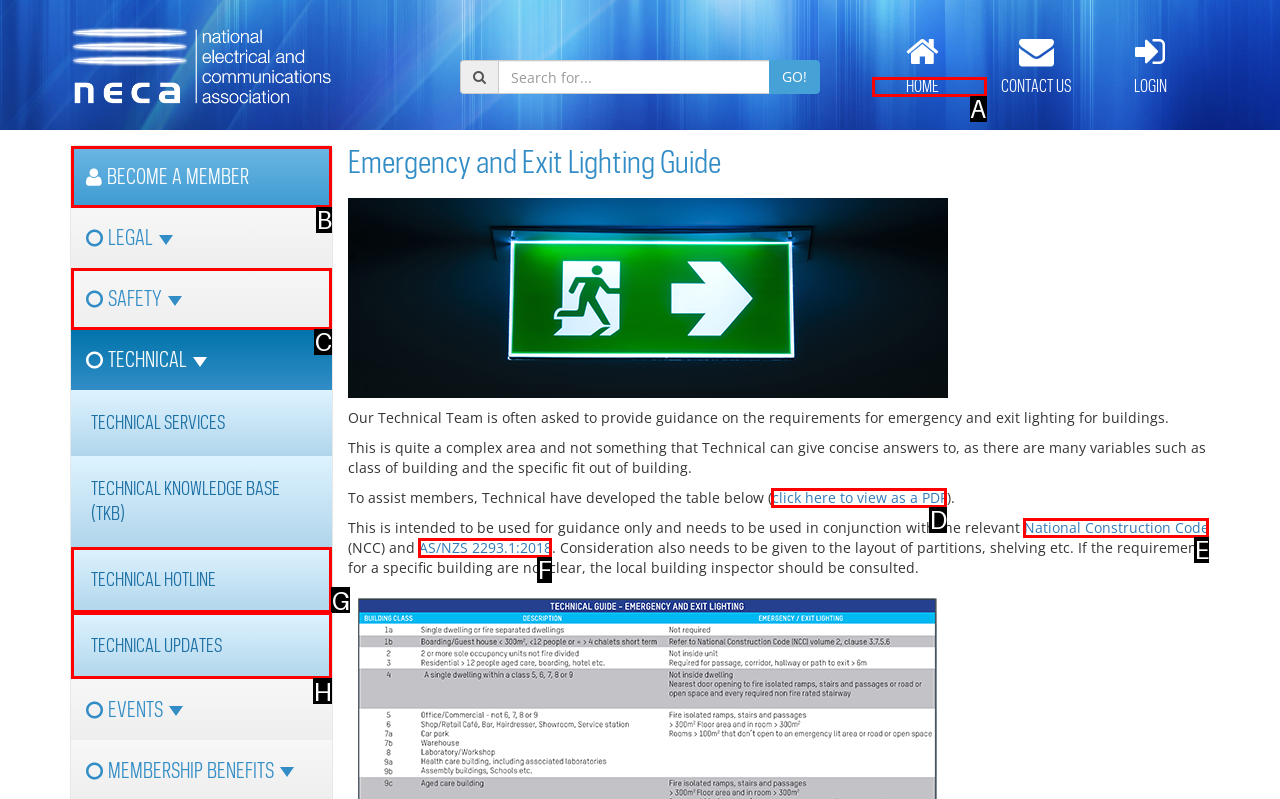Determine which HTML element corresponds to the description: Home. Provide the letter of the correct option.

A